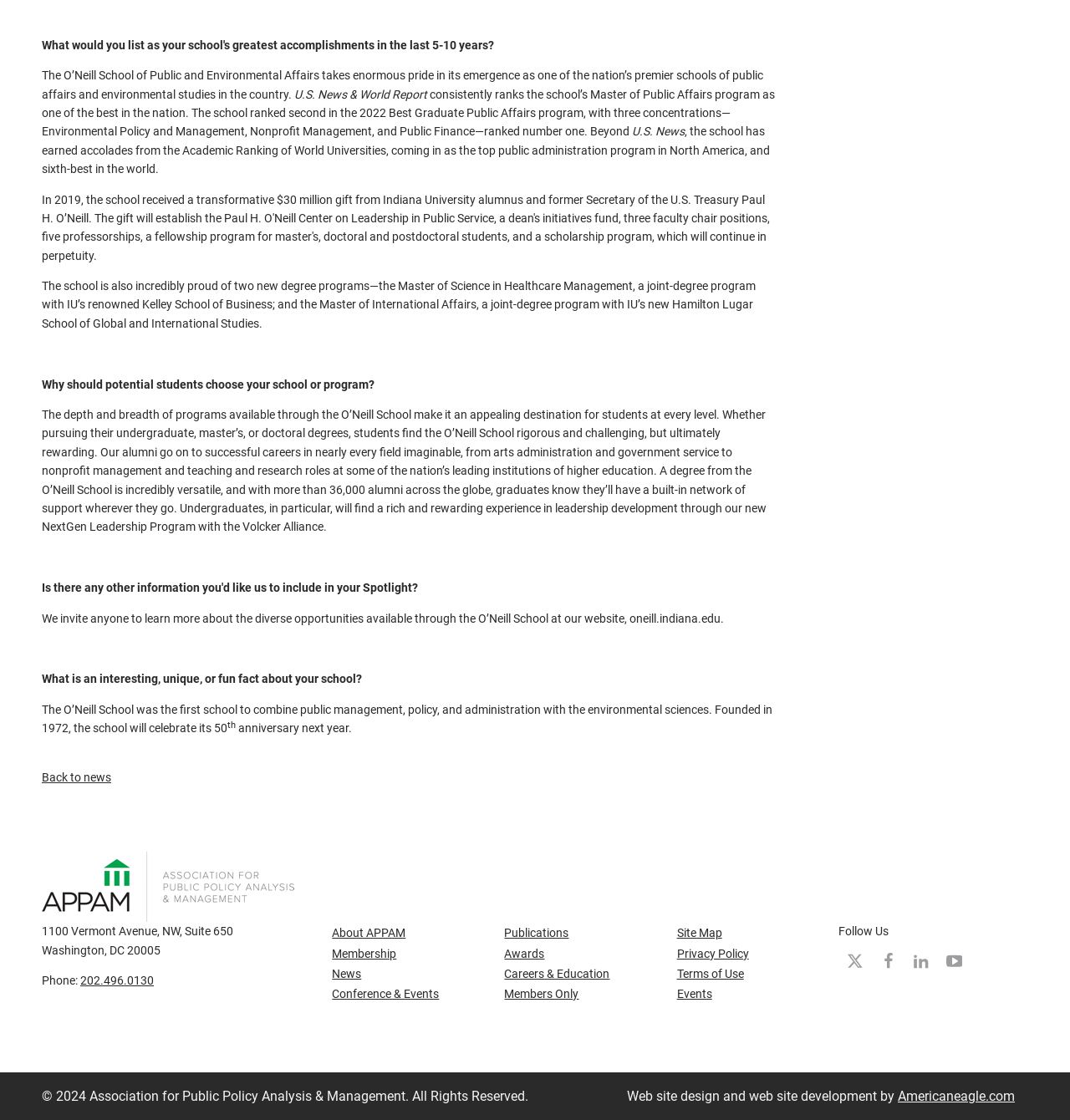How many social media links are provided at the bottom of the webpage?
Based on the content of the image, thoroughly explain and answer the question.

At the bottom of the webpage, there are four social media links provided, which are Facebook, LinkedIn, YouTube, and an 'X' icon. These links are part of the 'Follow Us' section.